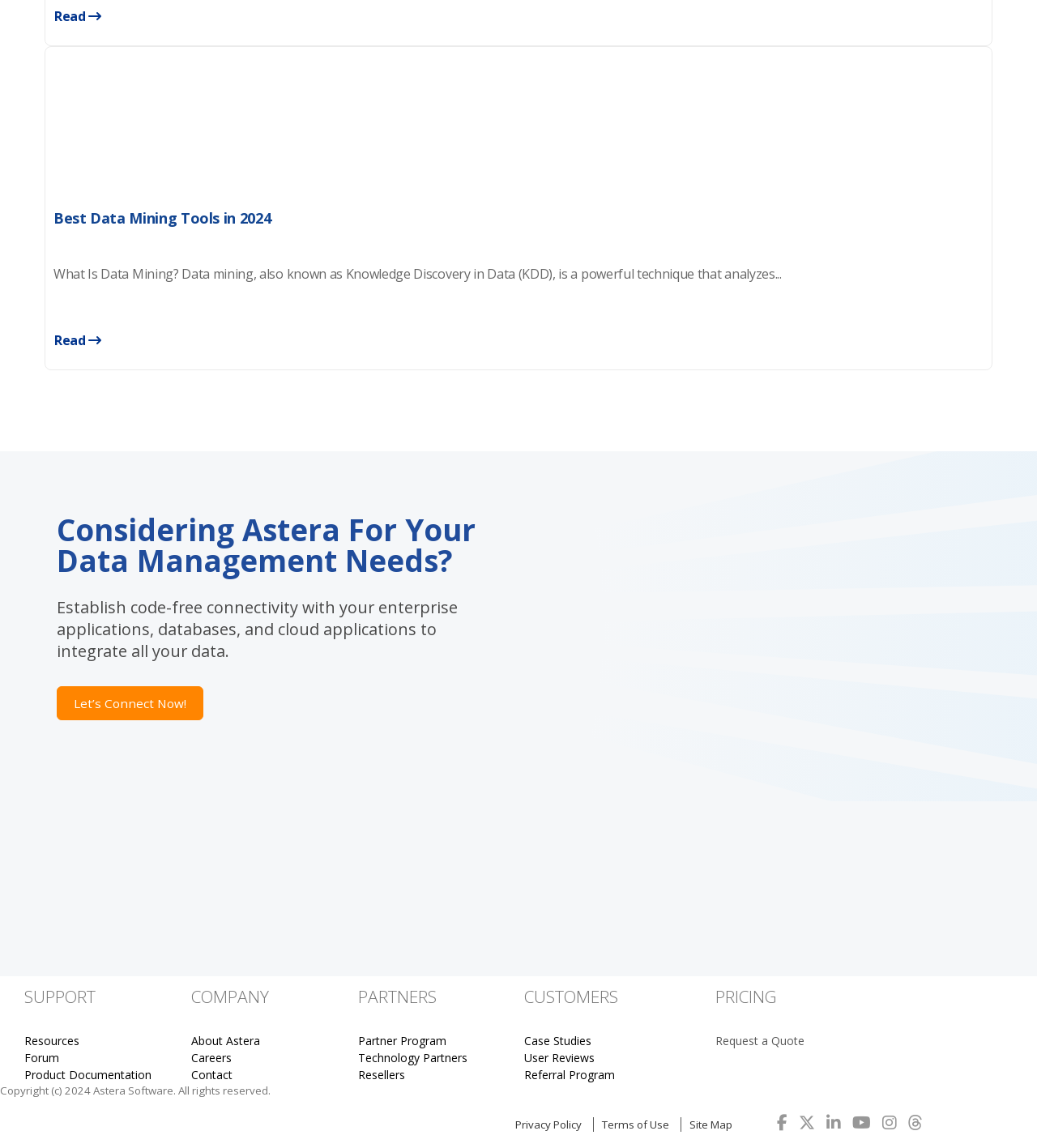What is the purpose of the 'Let’s Connect Now!' link?
Refer to the screenshot and deliver a thorough answer to the question presented.

The 'Let’s Connect Now!' link is likely used to connect with Astera, possibly to discuss data management needs, as it is located near the text 'Considering Astera For Your Data Management Needs?' and has an accompanying image with the text 'lets-connect'.